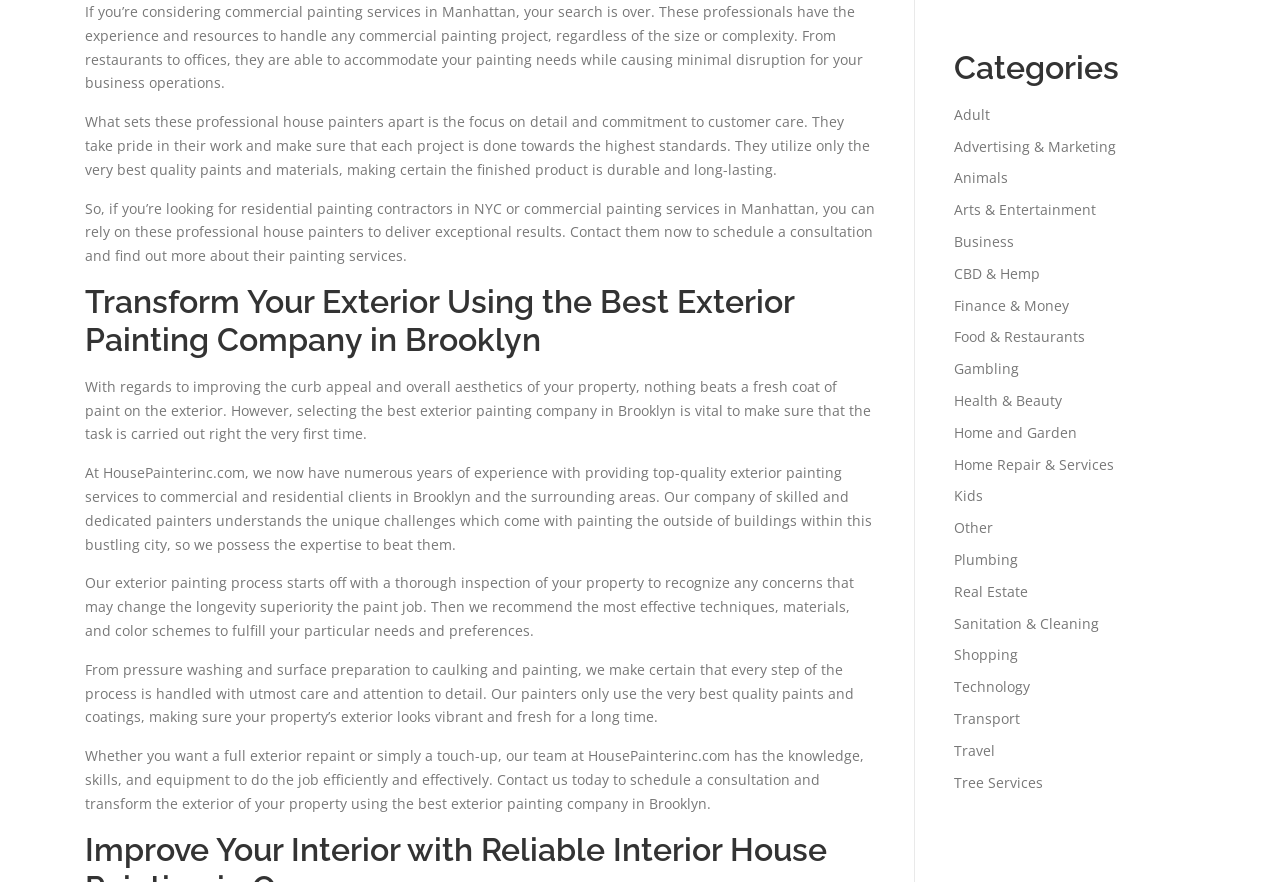Could you locate the bounding box coordinates for the section that should be clicked to accomplish this task: "Read more about commercial painting services in Manhattan".

[0.066, 0.002, 0.674, 0.105]